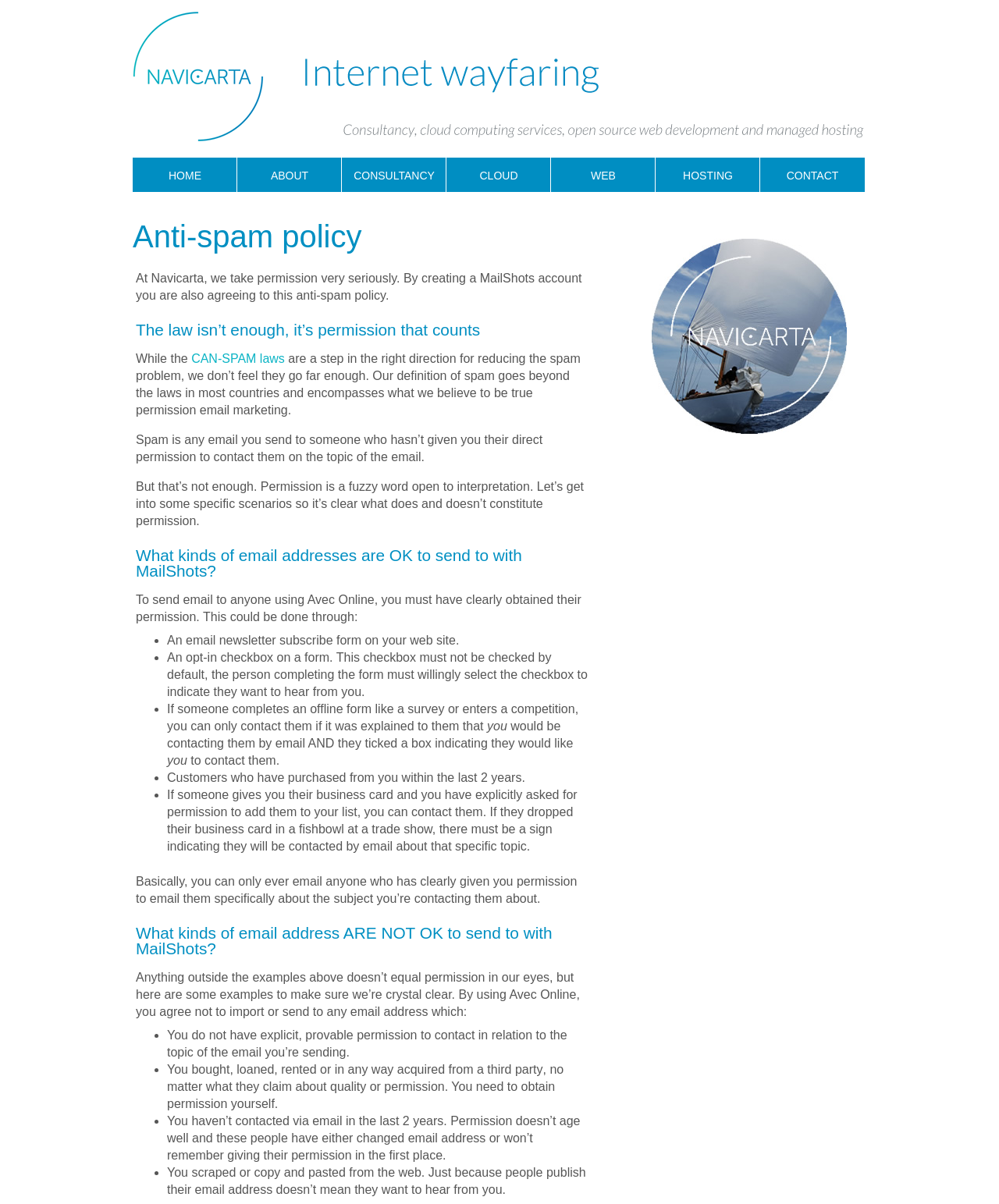How often can you contact customers who have purchased from you?
Please use the image to provide a one-word or short phrase answer.

Within the last 2 years